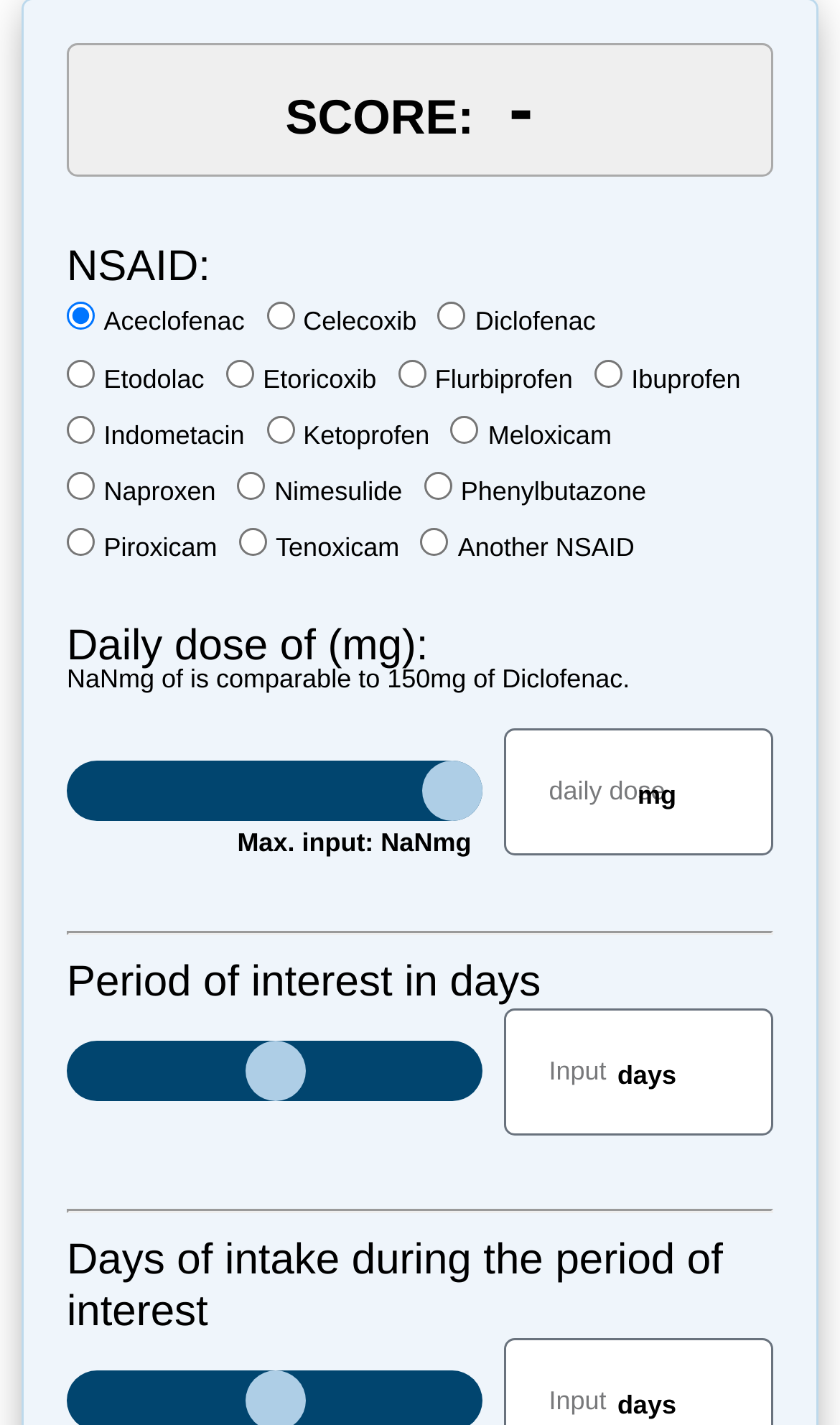What is the period of interest in days?
Using the details from the image, give an elaborate explanation to answer the question.

The slider for the period of interest has a minimum value of 30 and a maximum value of 365, indicating that the period of interest can be anywhere between 30 and 365 days.